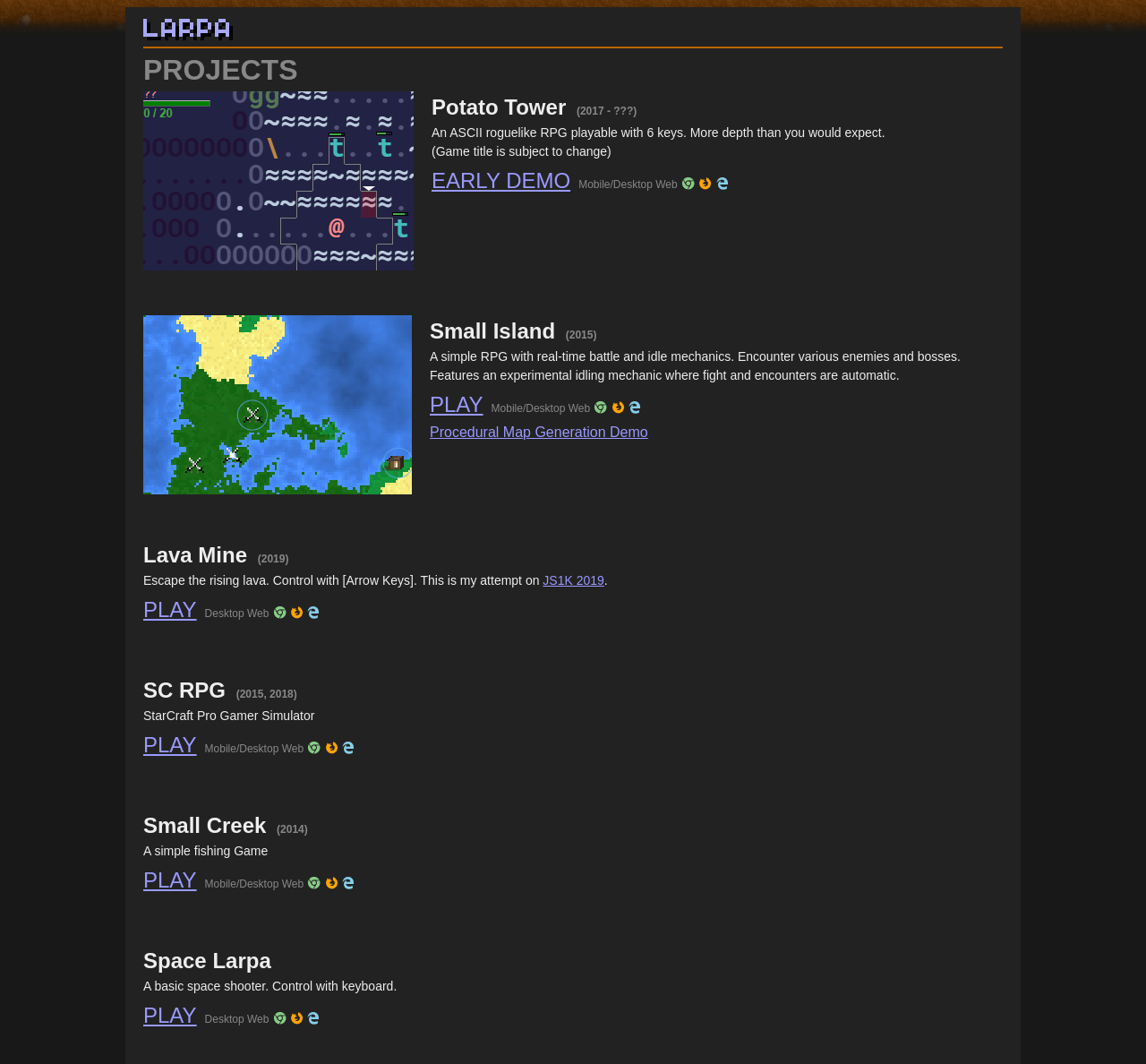Provide the bounding box coordinates of the HTML element described as: "Play". The bounding box coordinates should be four float numbers between 0 and 1, i.e., [left, top, right, bottom].

[0.125, 0.817, 0.172, 0.838]